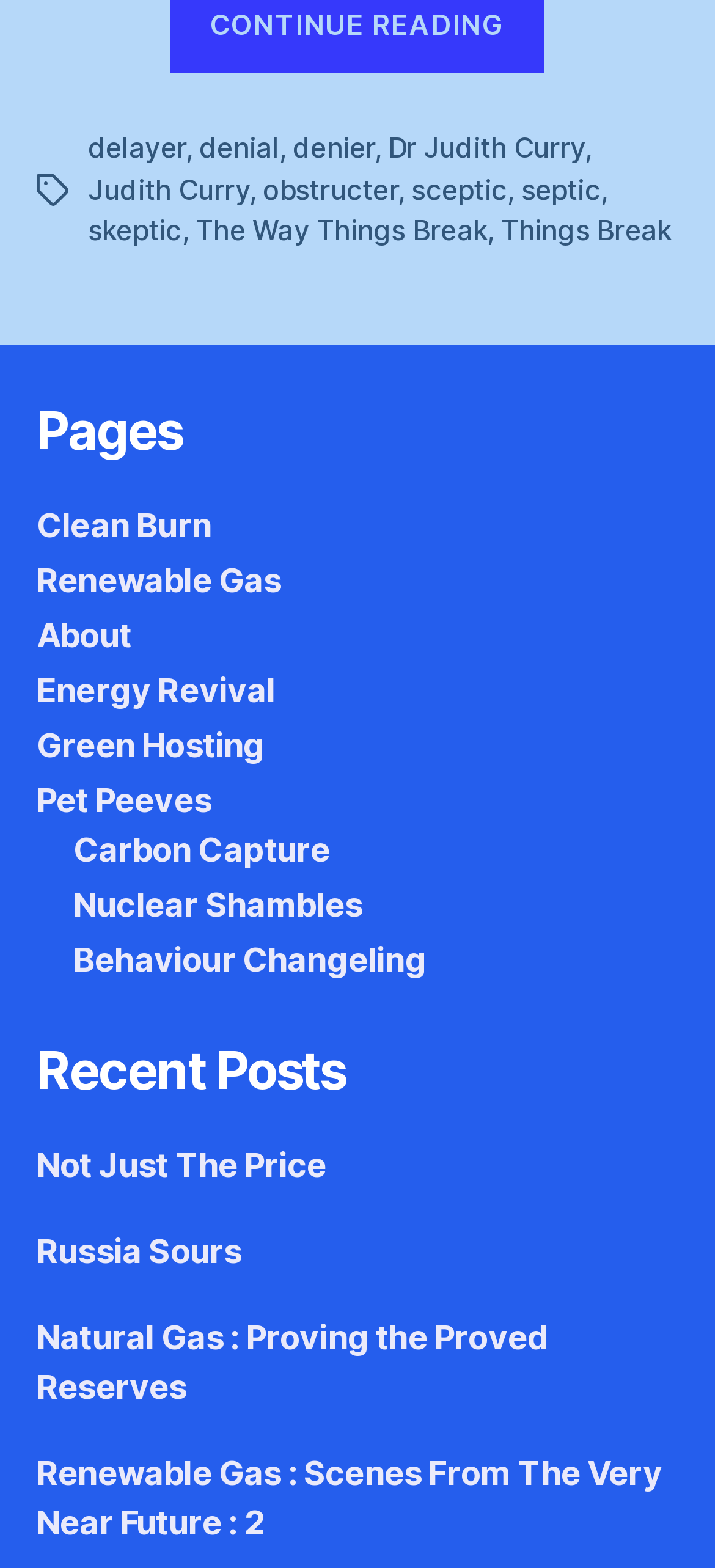Determine the bounding box coordinates of the clickable region to carry out the instruction: "Visit the page about Dr Judith Curry".

[0.543, 0.083, 0.818, 0.106]